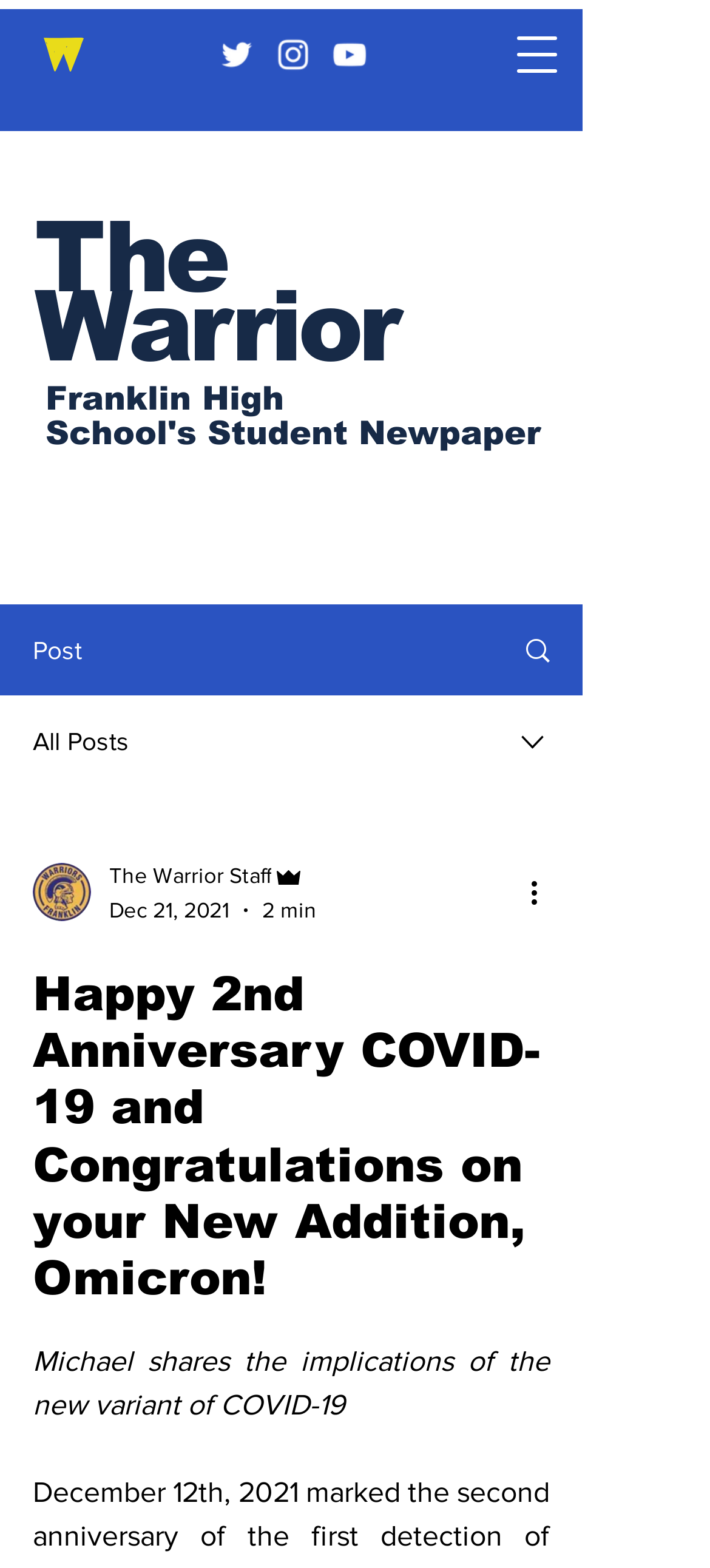Generate the main heading text from the webpage.

Happy 2nd Anniversary COVID-19 and Congratulations on your New Addition, Omicron!